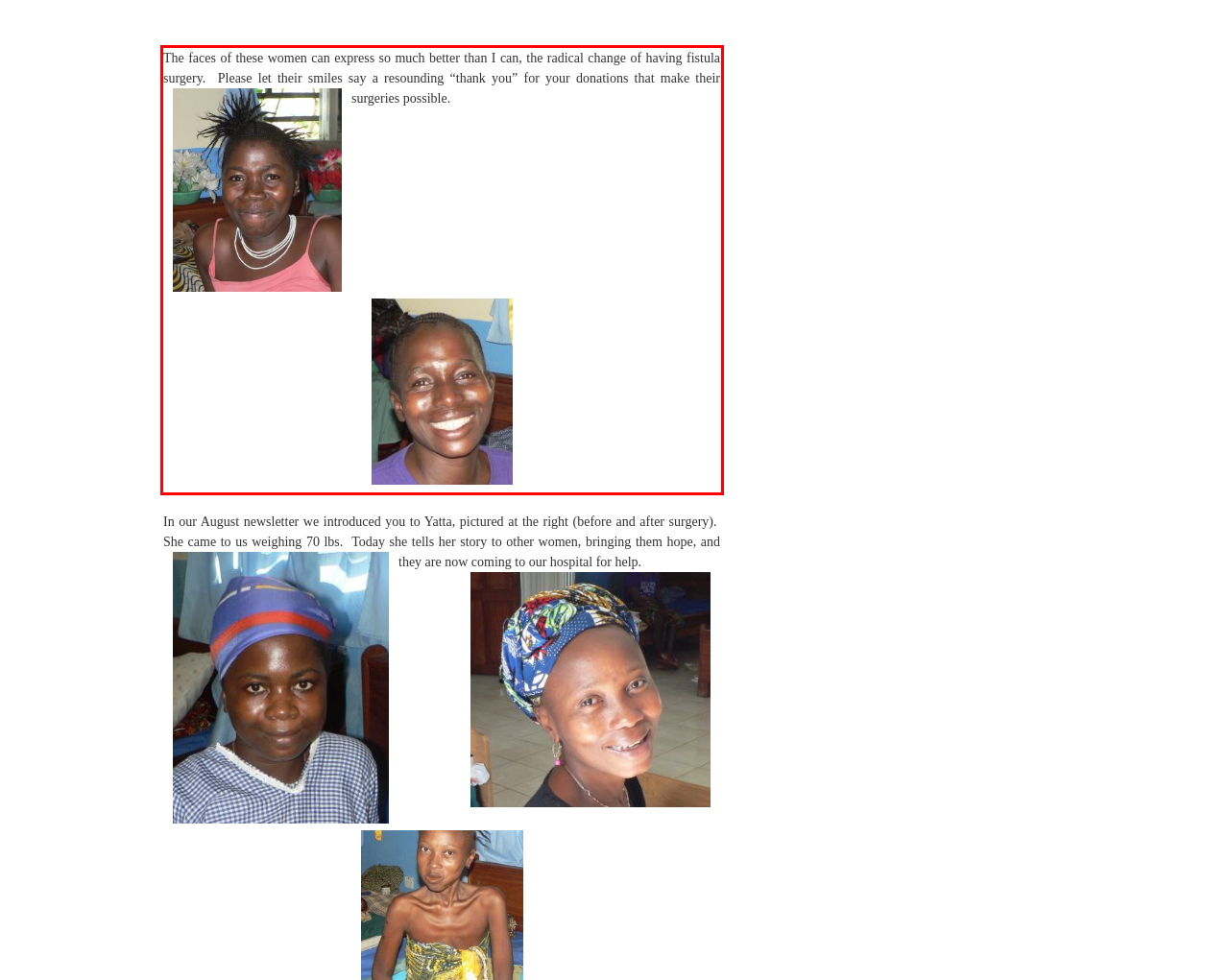Given a screenshot of a webpage with a red bounding box, please identify and retrieve the text inside the red rectangle.

The faces of these women can express so much better than I can, the radical change of having fistula surgery. Please let their smiles say a resounding “thank you” for your donations that make their surgeries possible.